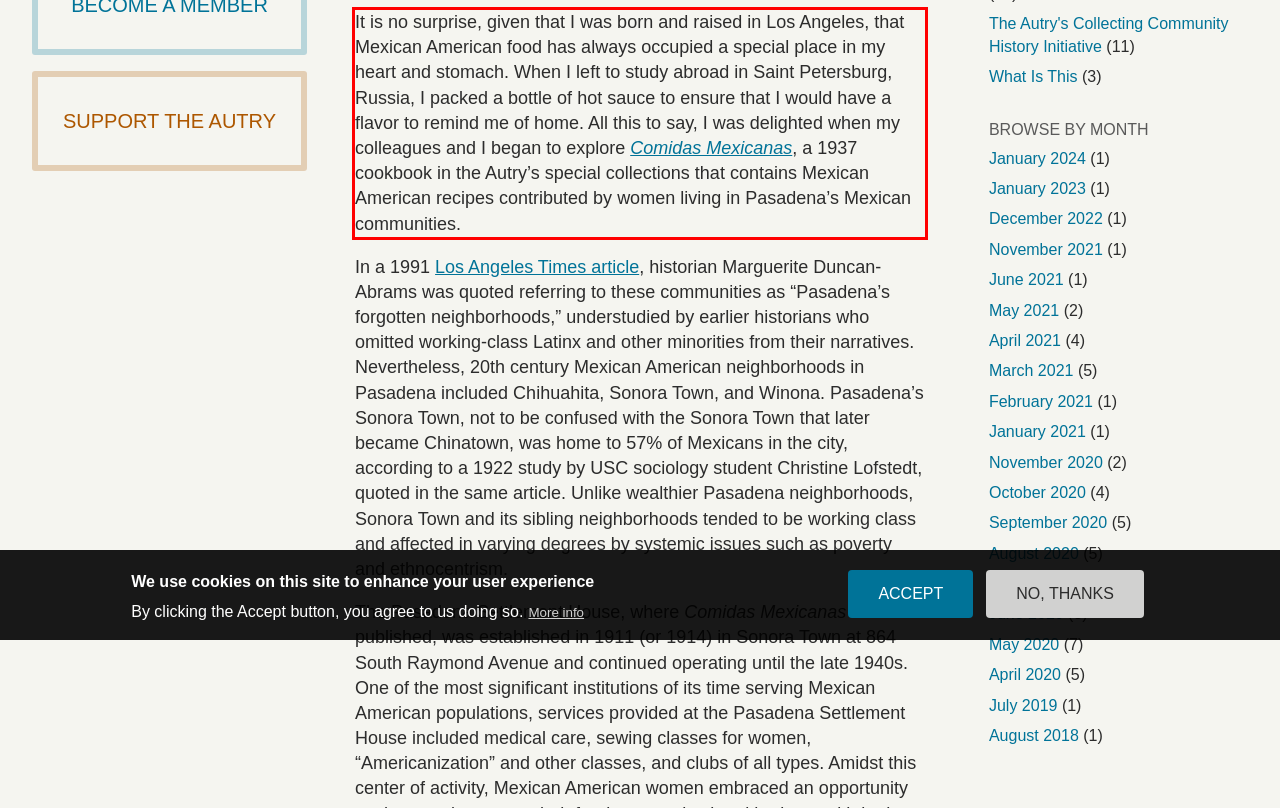Observe the screenshot of the webpage, locate the red bounding box, and extract the text content within it.

It is no surprise, given that I was born and raised in Los Angeles, that Mexican American food has always occupied a special place in my heart and stomach. When I left to study abroad in Saint Petersburg, Russia, I packed a bottle of hot sauce to ensure that I would have a flavor to remind me of home. All this to say, I was delighted when my colleagues and I began to explore Comidas Mexicanas, a 1937 cookbook in the Autry’s special collections that contains Mexican American recipes contributed by women living in Pasadena’s Mexican communities.